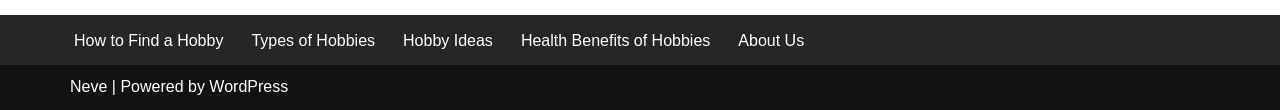Calculate the bounding box coordinates for the UI element based on the following description: "Types of Hobbies". Ensure the coordinates are four float numbers between 0 and 1, i.e., [left, top, right, bottom].

[0.196, 0.241, 0.293, 0.483]